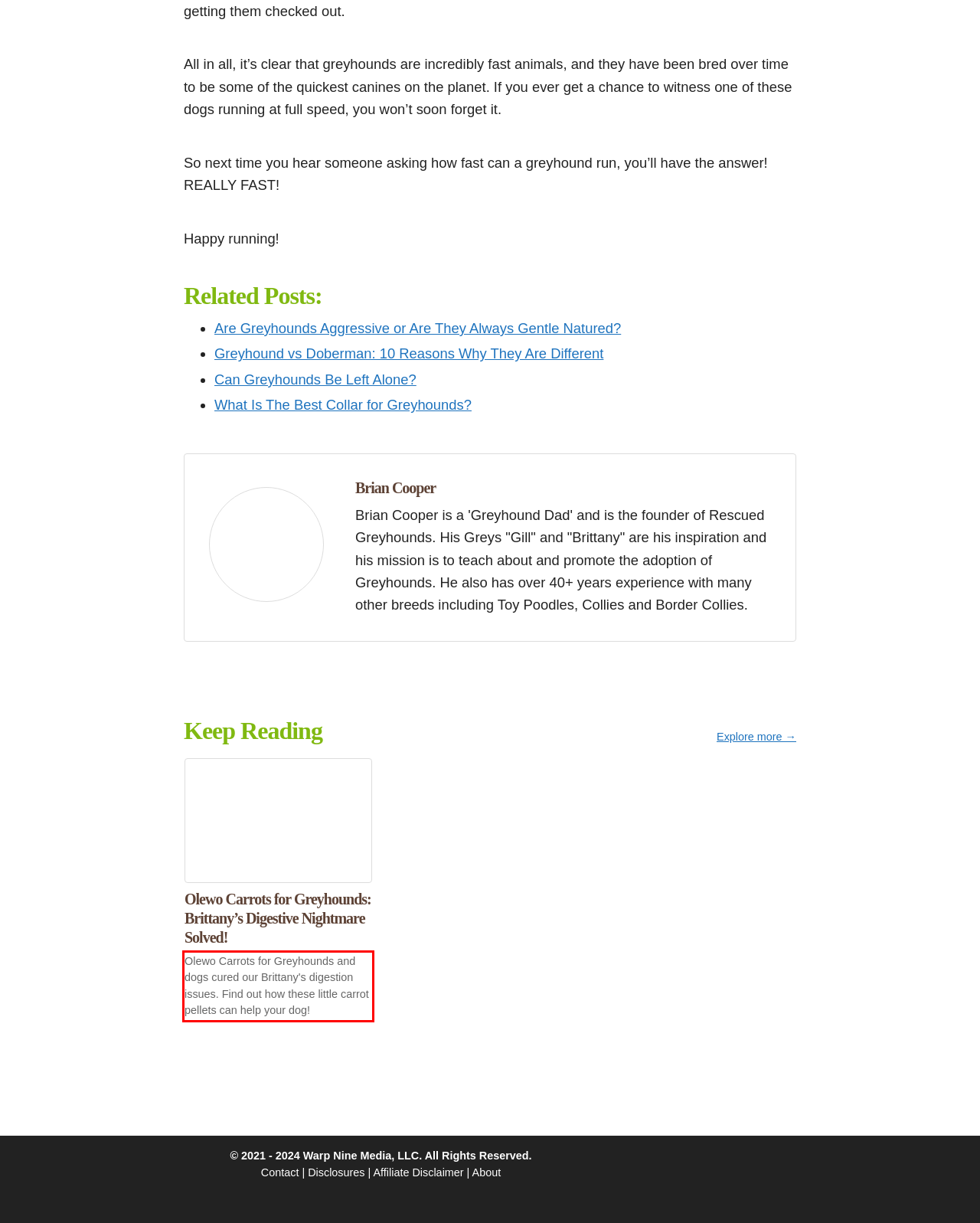Your task is to recognize and extract the text content from the UI element enclosed in the red bounding box on the webpage screenshot.

Olewo Carrots for Greyhounds and dogs cured our Brittany's digestion issues. Find out how these little carrot pellets can help your dog!